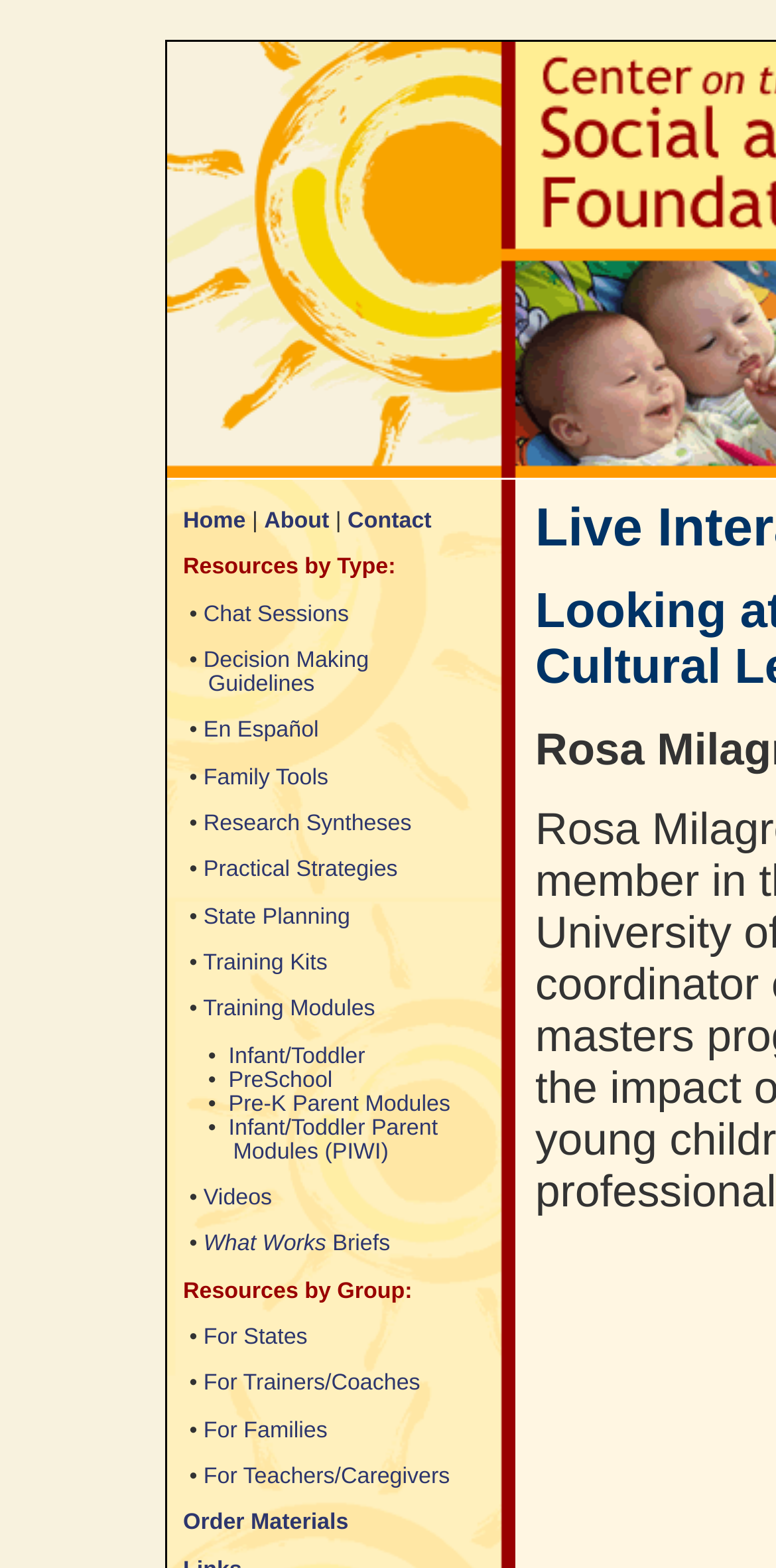Is there a resource for ordering materials?
Provide a detailed and well-explained answer to the question.

I searched the webpage and found a link at the bottom that says 'Order Materials', which suggests that users can order materials from this webpage.